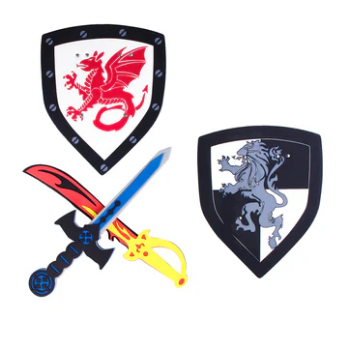Provide a brief response using a word or short phrase to this question:
How many shields are in the background?

Two